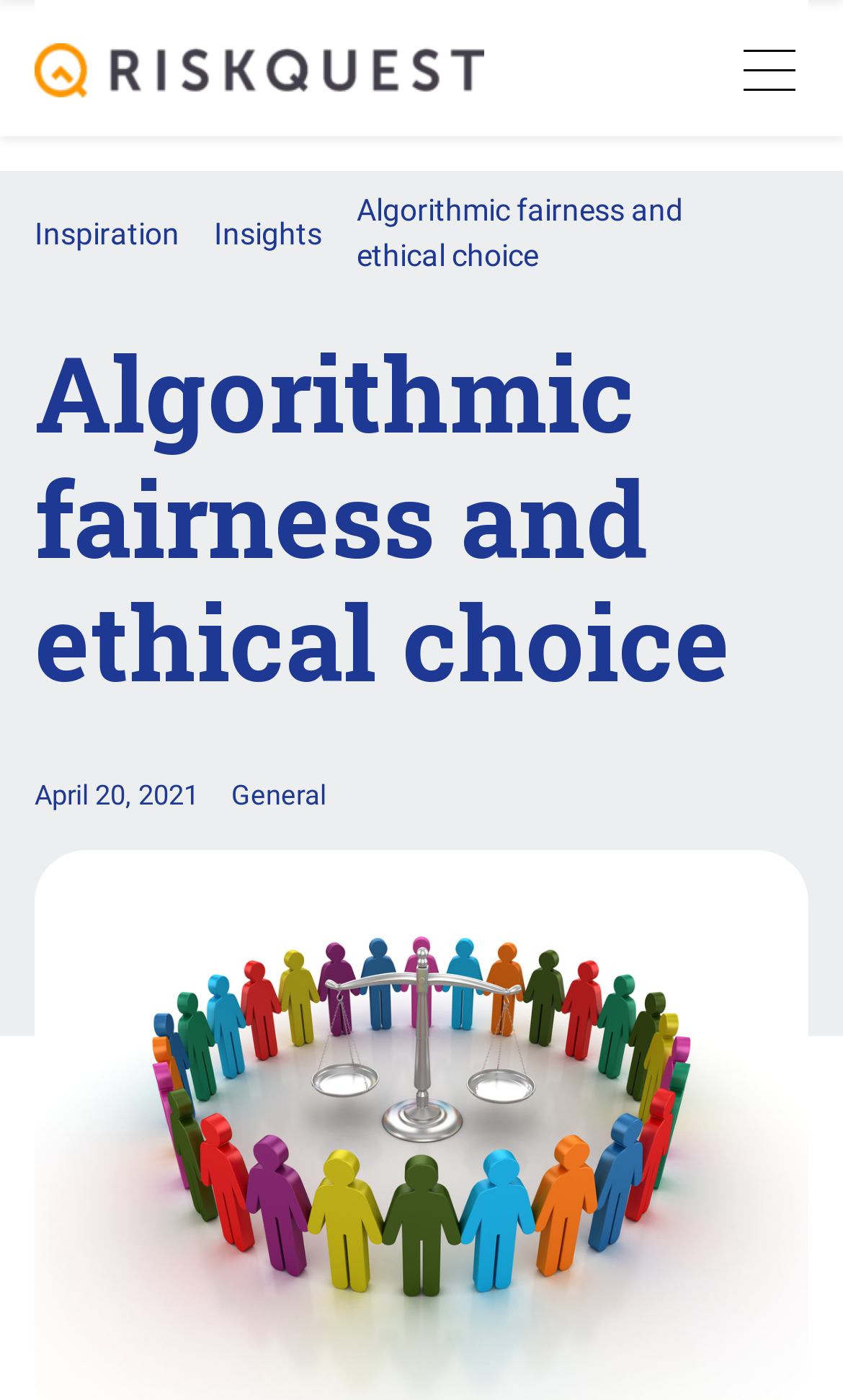Refer to the image and provide an in-depth answer to the question: 
How many links are in the top navigation bar?

I counted the number of link elements in the top navigation bar and found three links: 'Home', 'Inspiration', and 'Insights'.